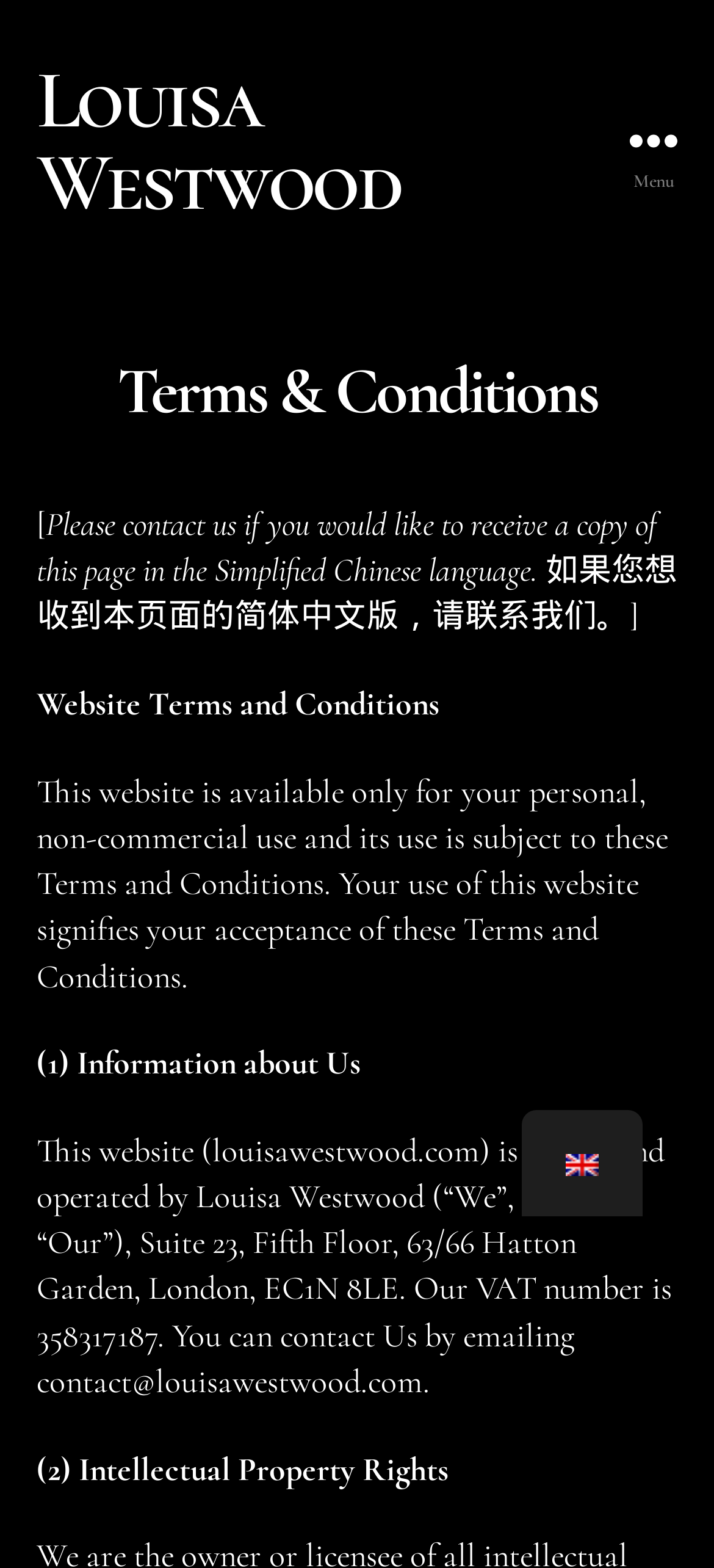Please answer the following question using a single word or phrase: 
What language can the webpage be translated to?

Simplified Chinese